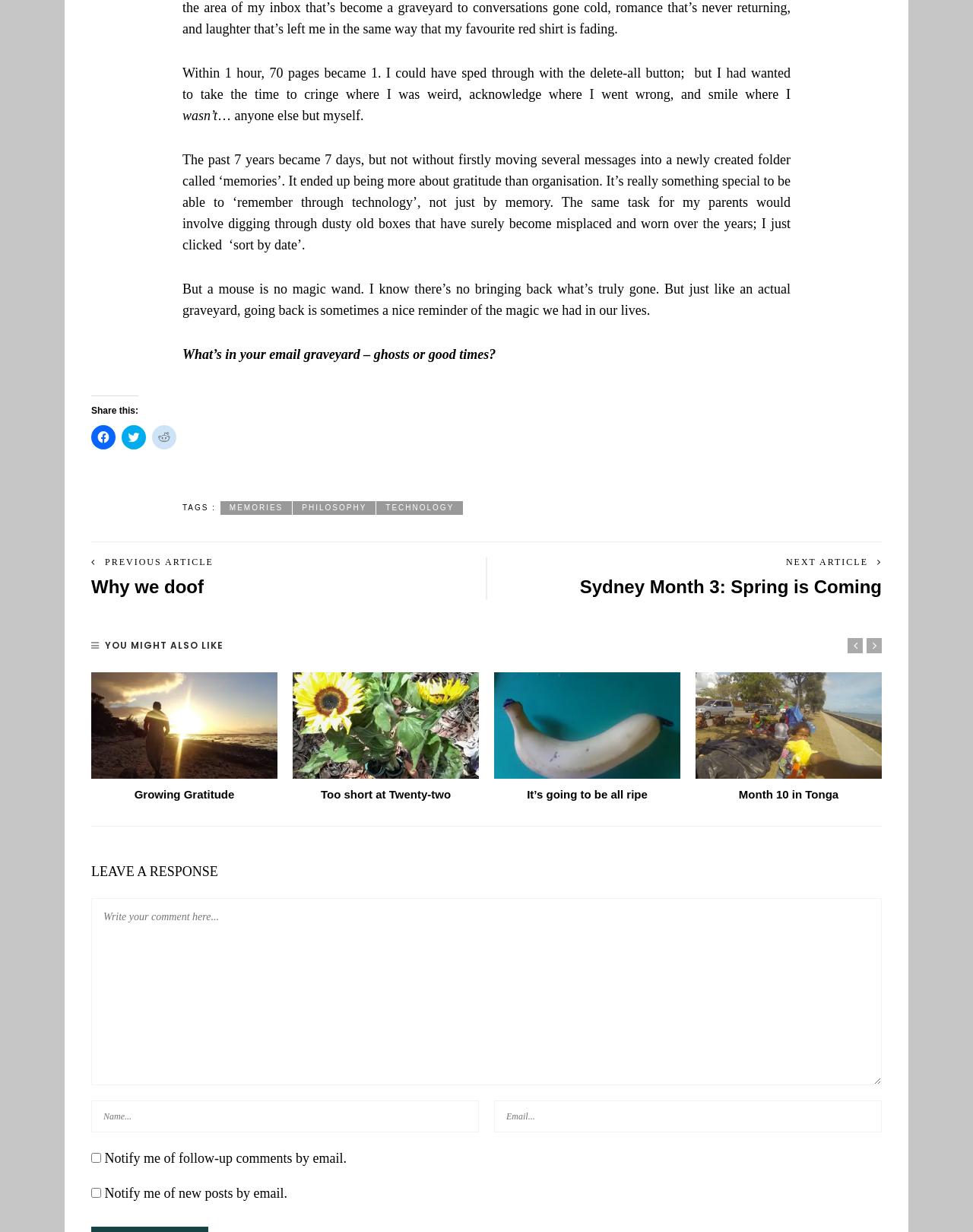What is the purpose of the textboxes at the bottom?
Using the information from the image, answer the question thoroughly.

The three textboxes at the bottom of the webpage are likely for users to leave a response or comment on the article, with the first textbox being required and the other two being optional.